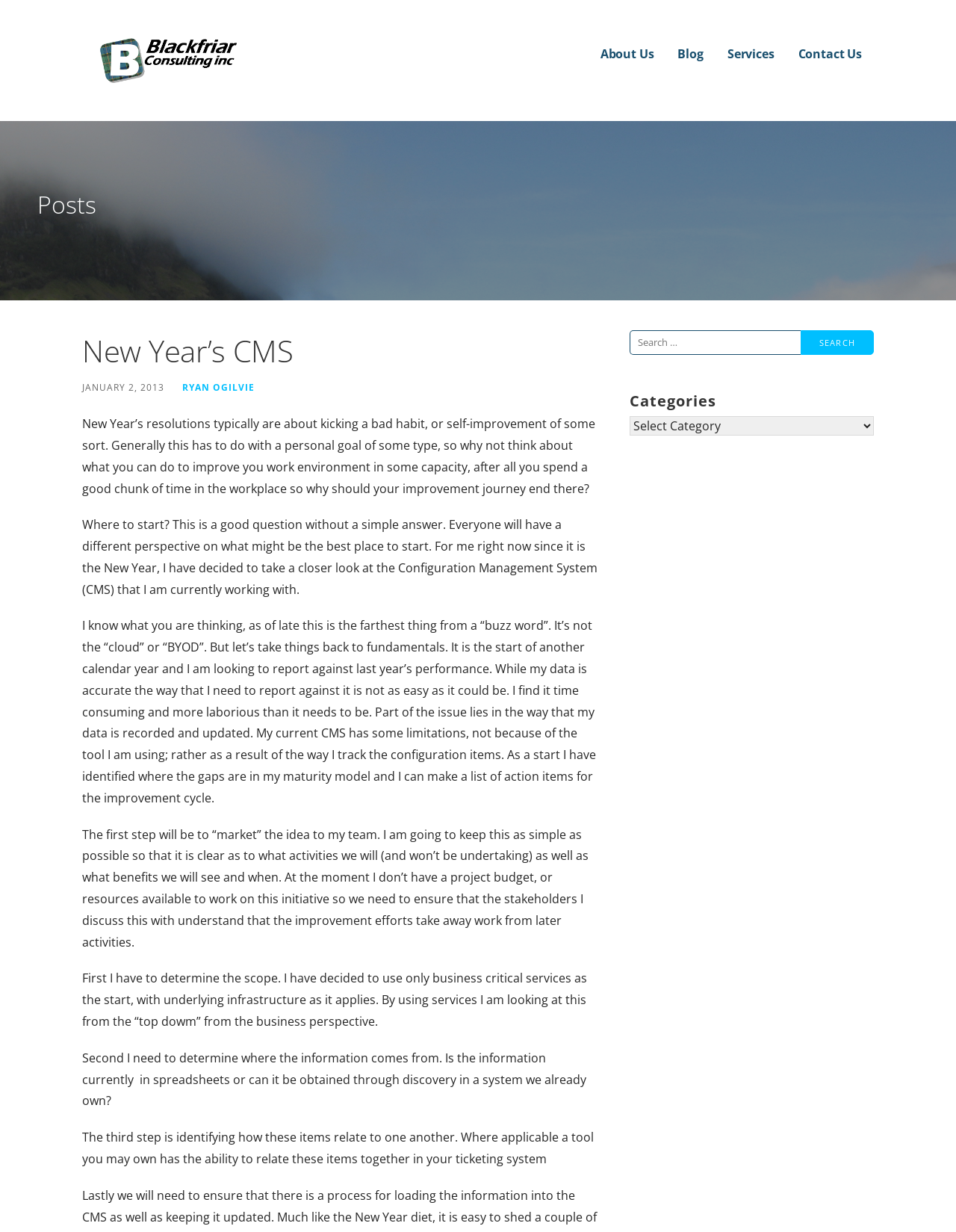Please predict the bounding box coordinates of the element's region where a click is necessary to complete the following instruction: "Click the 'Blog' link". The coordinates should be represented by four float numbers between 0 and 1, i.e., [left, top, right, bottom].

[0.709, 0.032, 0.736, 0.057]